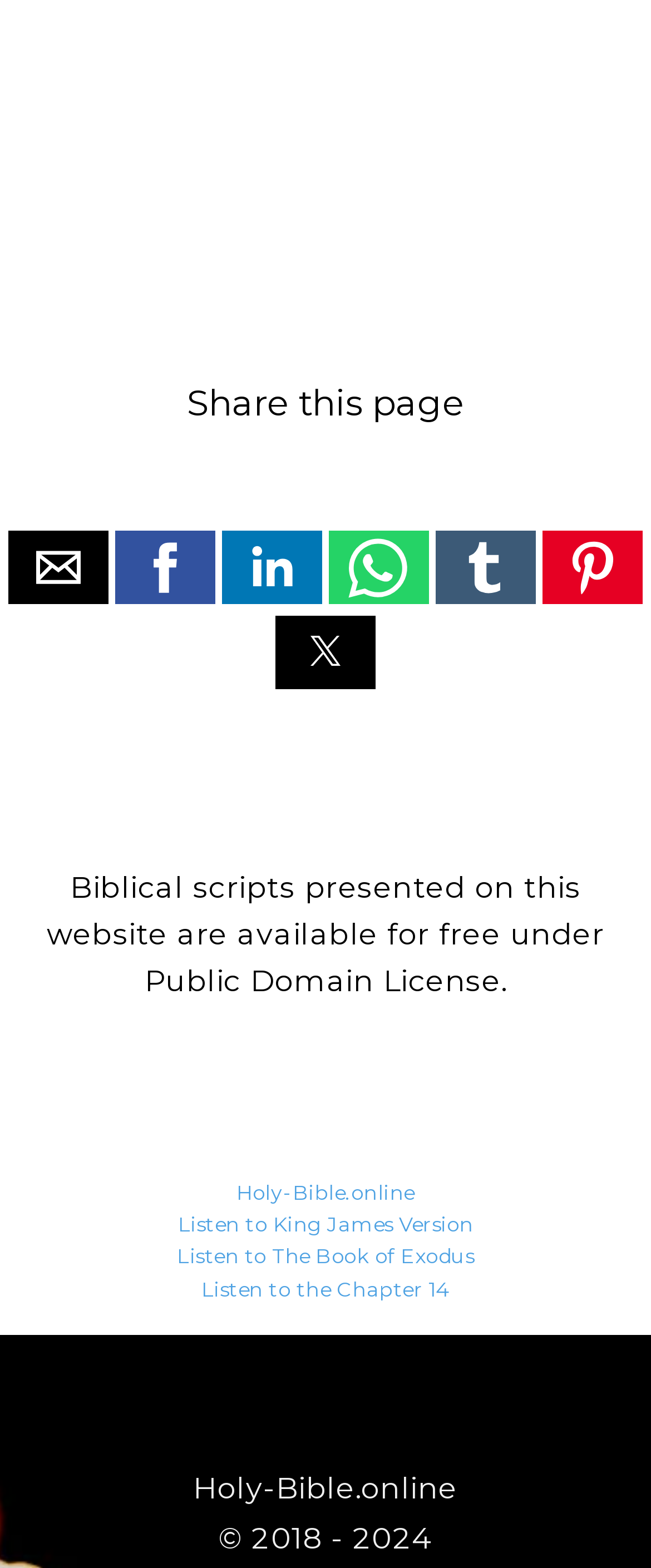Locate the bounding box coordinates of the area that needs to be clicked to fulfill the following instruction: "Visit Holy-Bible.online". The coordinates should be in the format of four float numbers between 0 and 1, namely [left, top, right, bottom].

[0.363, 0.752, 0.637, 0.768]